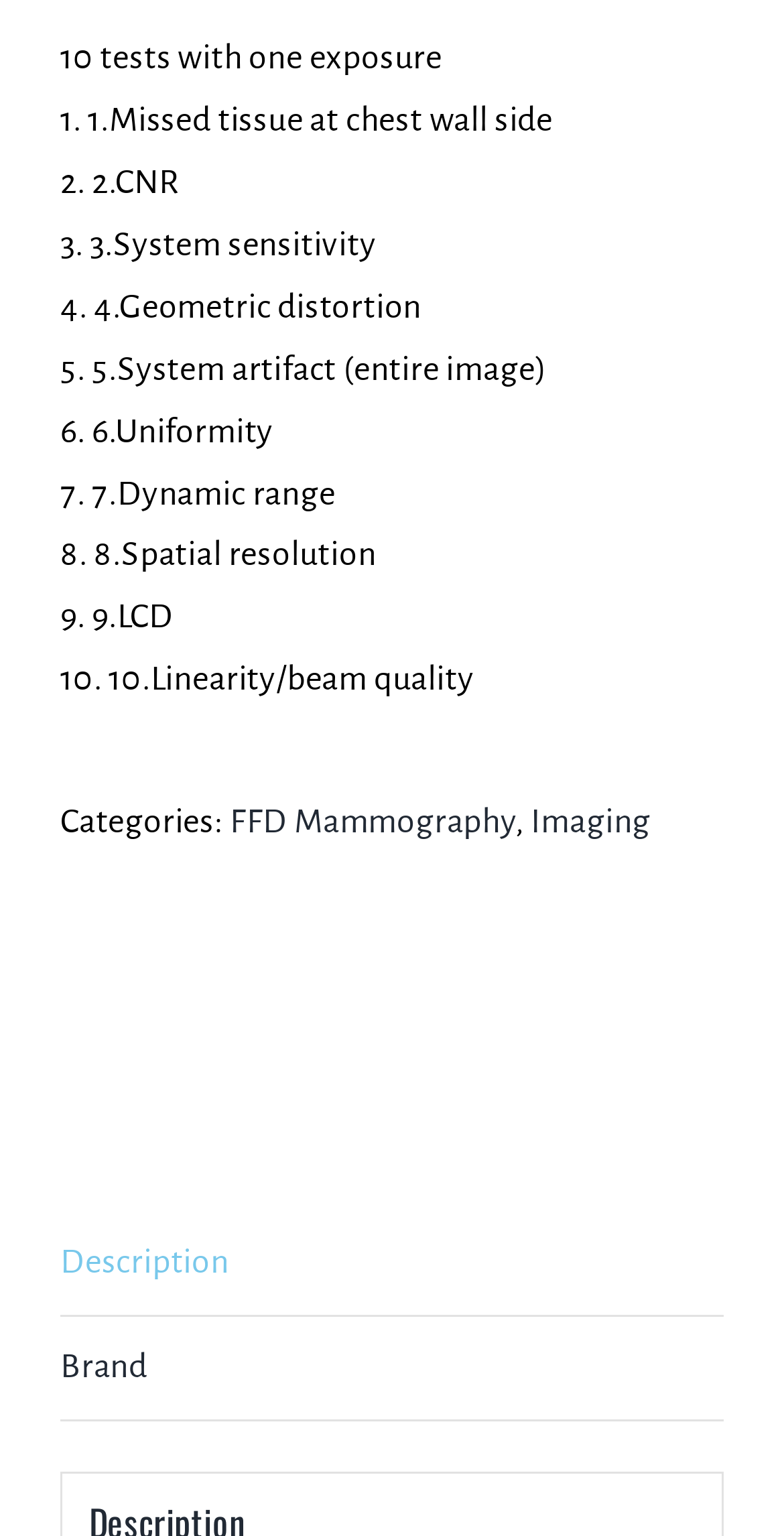How many tabs are available on this page?
Look at the image and respond with a one-word or short phrase answer.

2